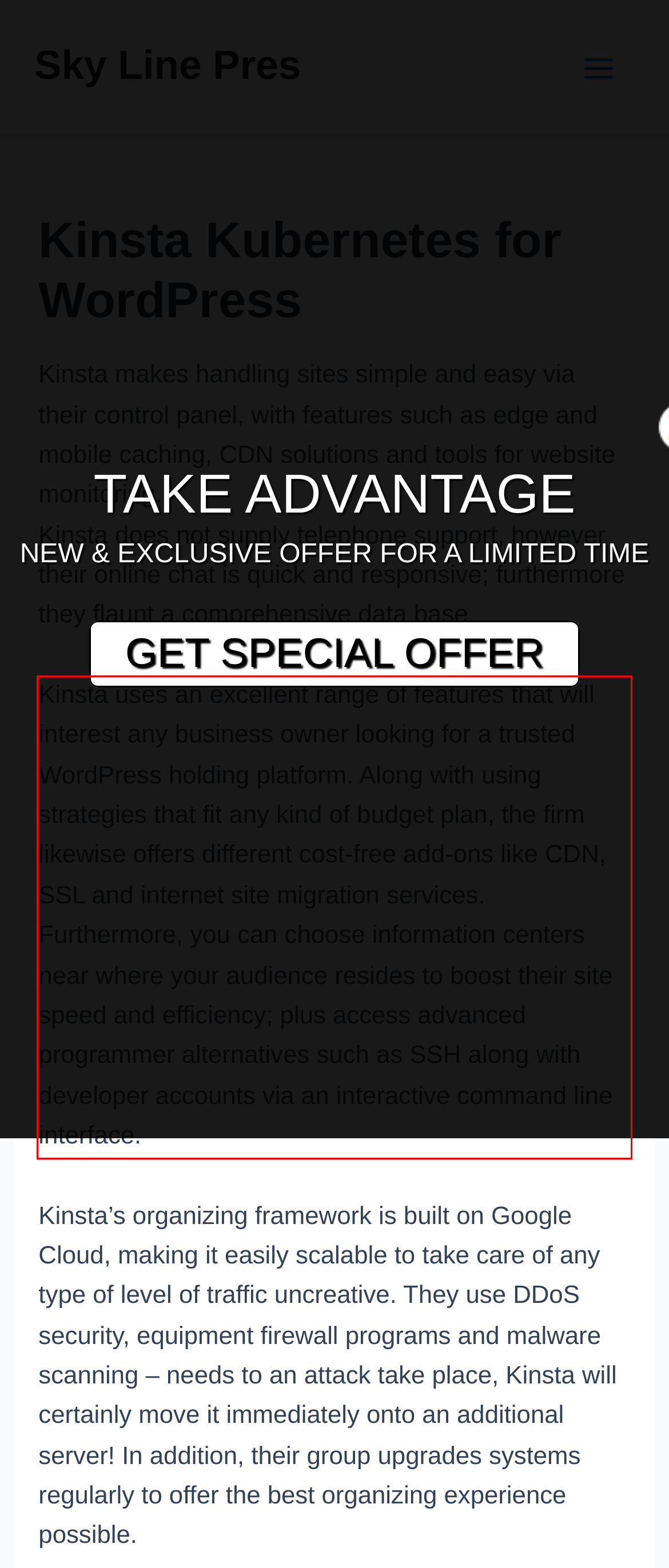You have a screenshot with a red rectangle around a UI element. Recognize and extract the text within this red bounding box using OCR.

Kinsta uses an excellent range of features that will interest any business owner looking for a trusted WordPress holding platform. Along with using strategies that fit any kind of budget plan, the firm likewise offers different cost-free add-ons like CDN, SSL and internet site migration services. Furthermore, you can choose information centers near where your audience resides to boost their site speed and efficiency; plus access advanced programmer alternatives such as SSH along with developer accounts via an interactive command line interface.